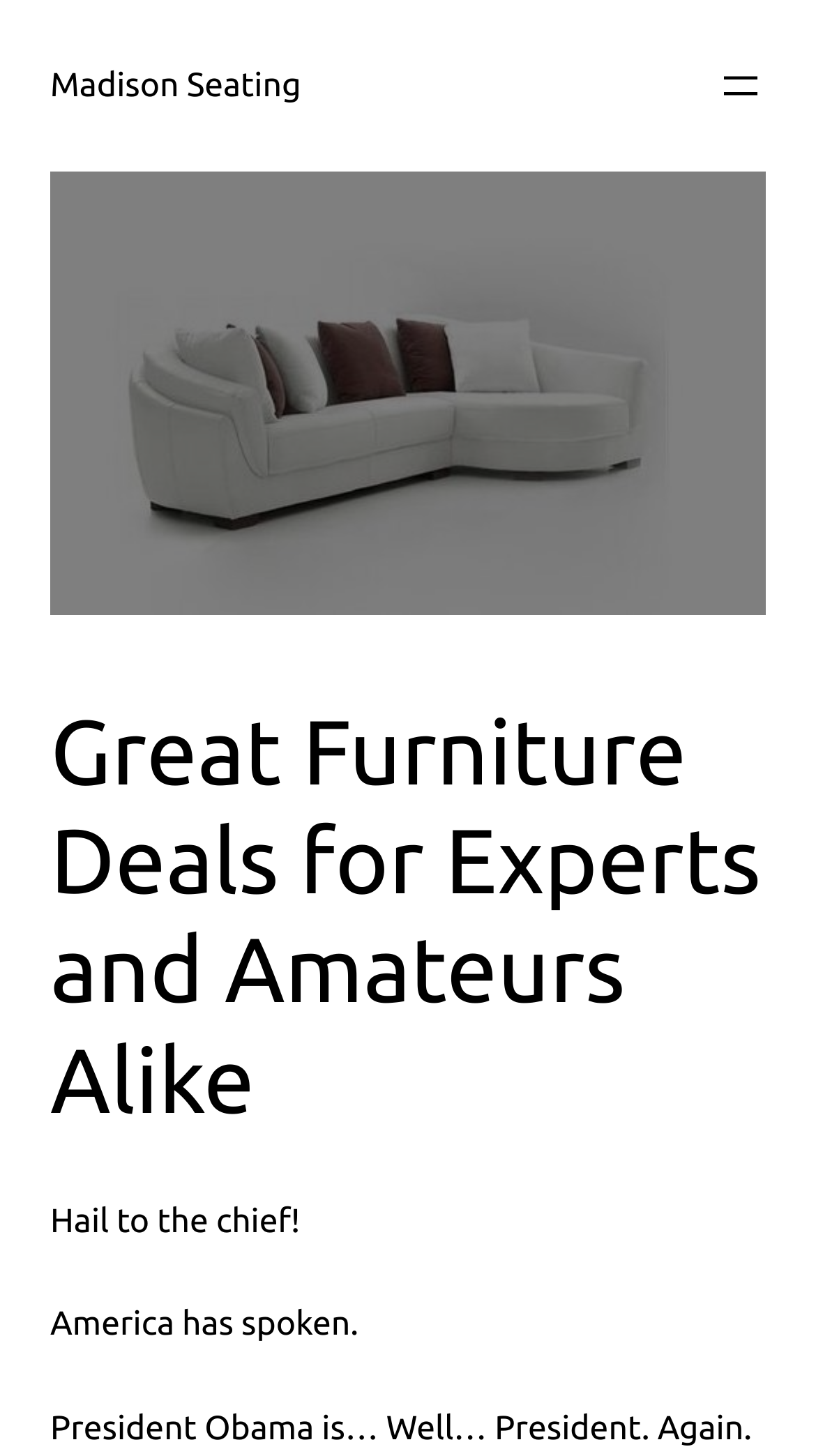Provide your answer to the question using just one word or phrase: What is the name of the company?

Madison Seating